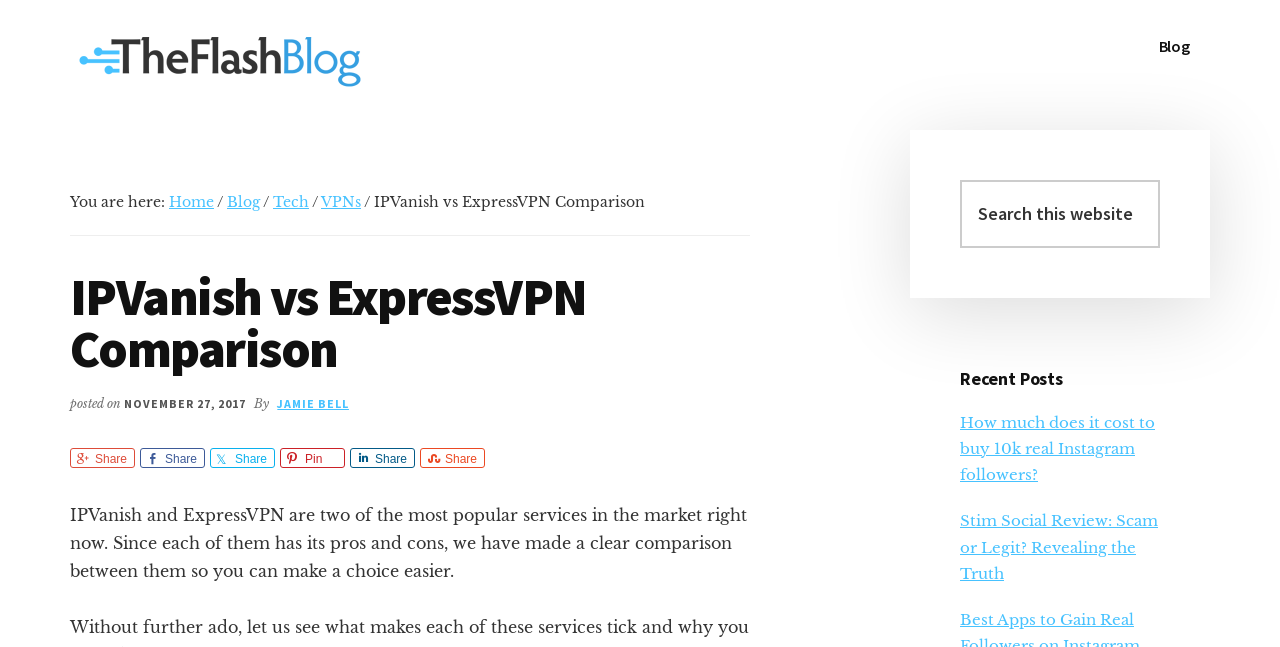Pinpoint the bounding box coordinates of the clickable element to carry out the following instruction: "Search for something on this website."

[0.75, 0.278, 0.906, 0.383]